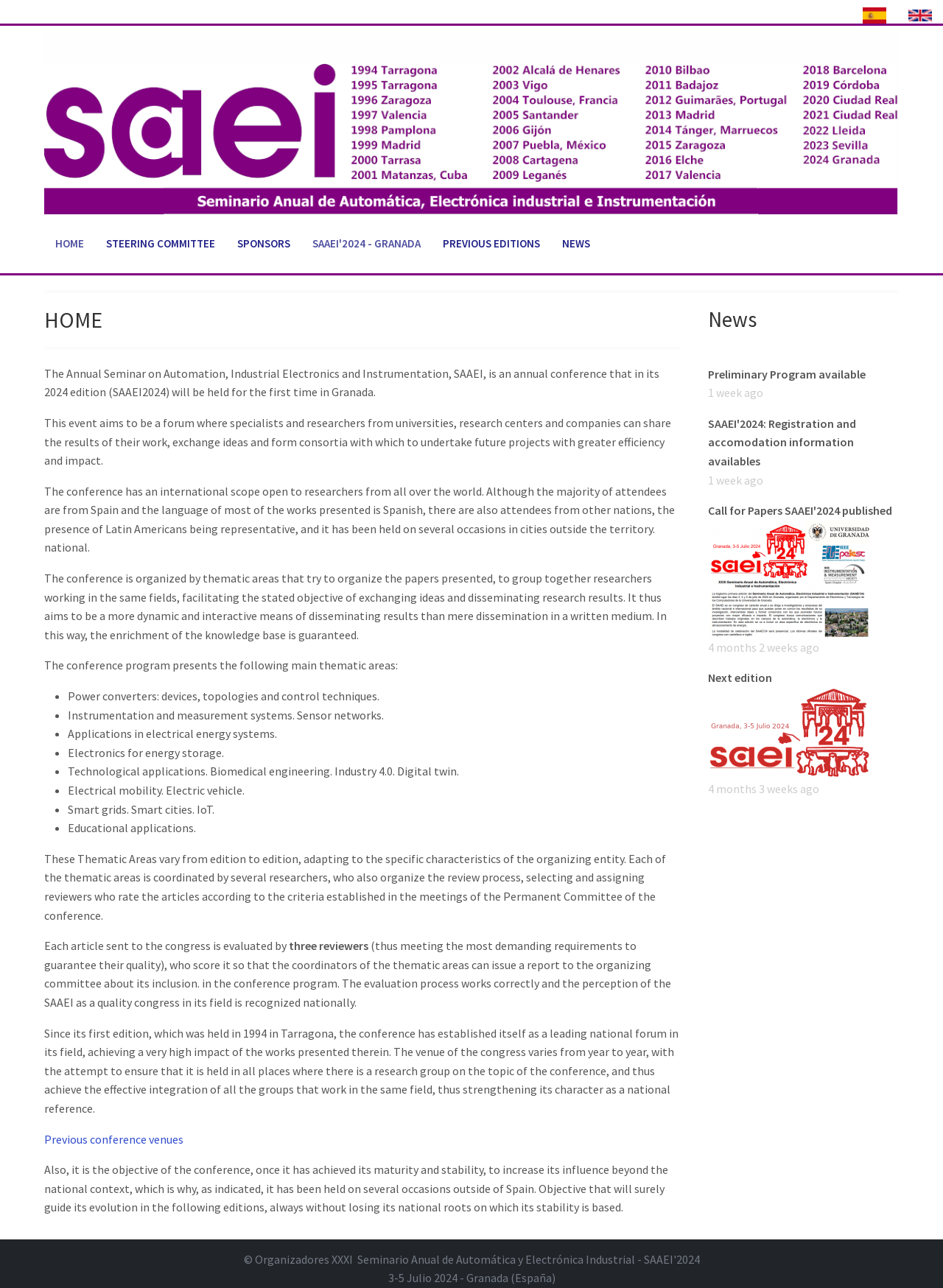Identify the bounding box coordinates for the element that needs to be clicked to fulfill this instruction: "Chat with sales support". Provide the coordinates in the format of four float numbers between 0 and 1: [left, top, right, bottom].

None